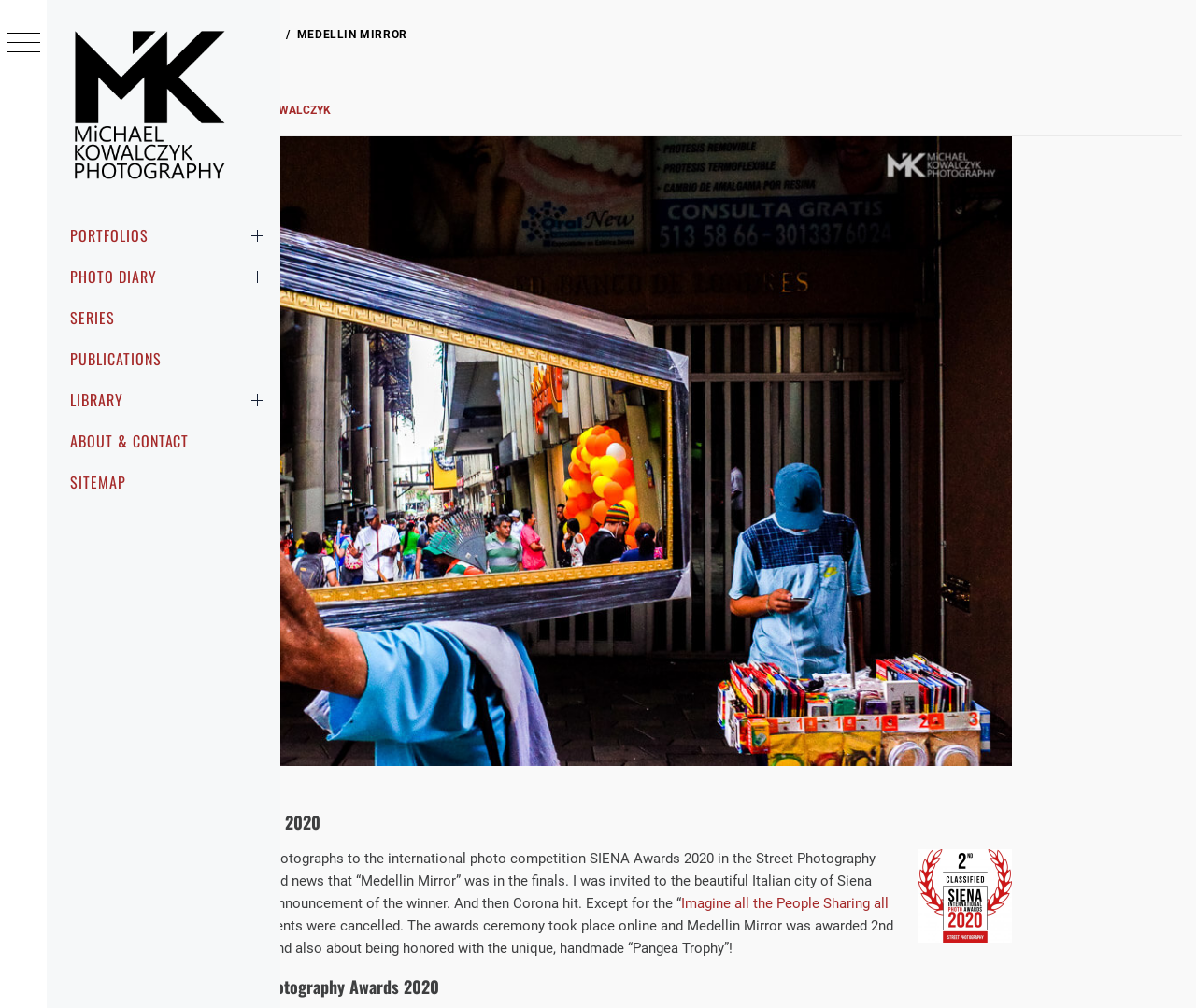What is the name of the international photo competition?
Your answer should be a single word or phrase derived from the screenshot.

SIENA Awards